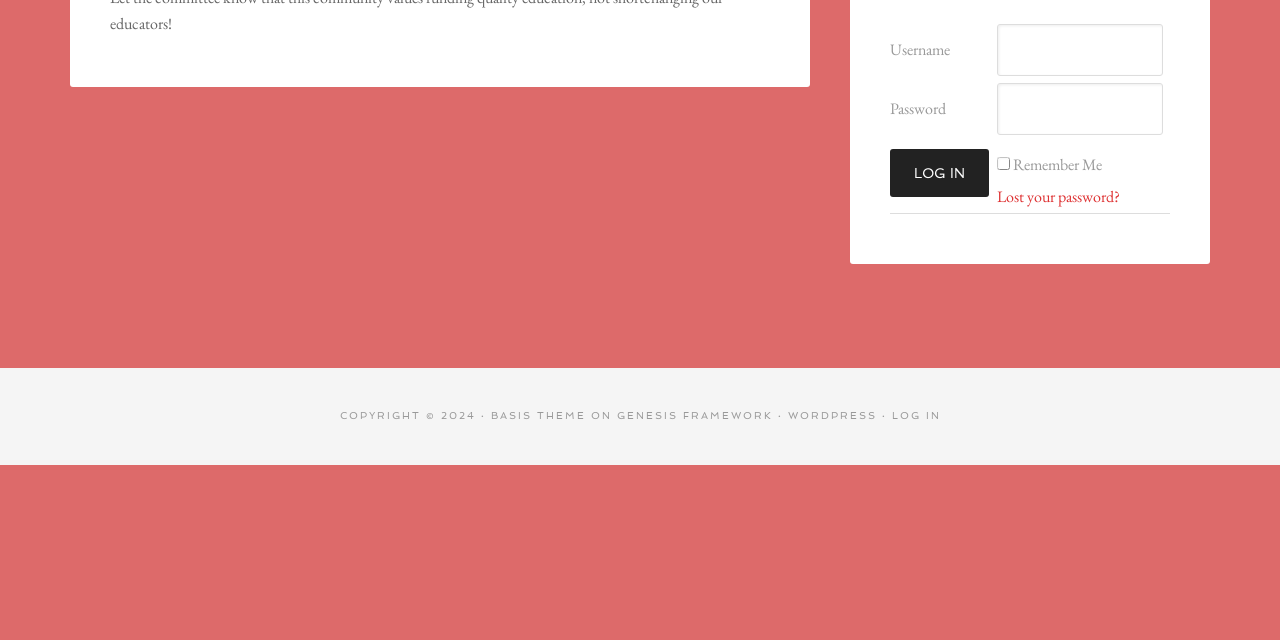Predict the bounding box for the UI component with the following description: "WordPress".

[0.615, 0.641, 0.685, 0.658]